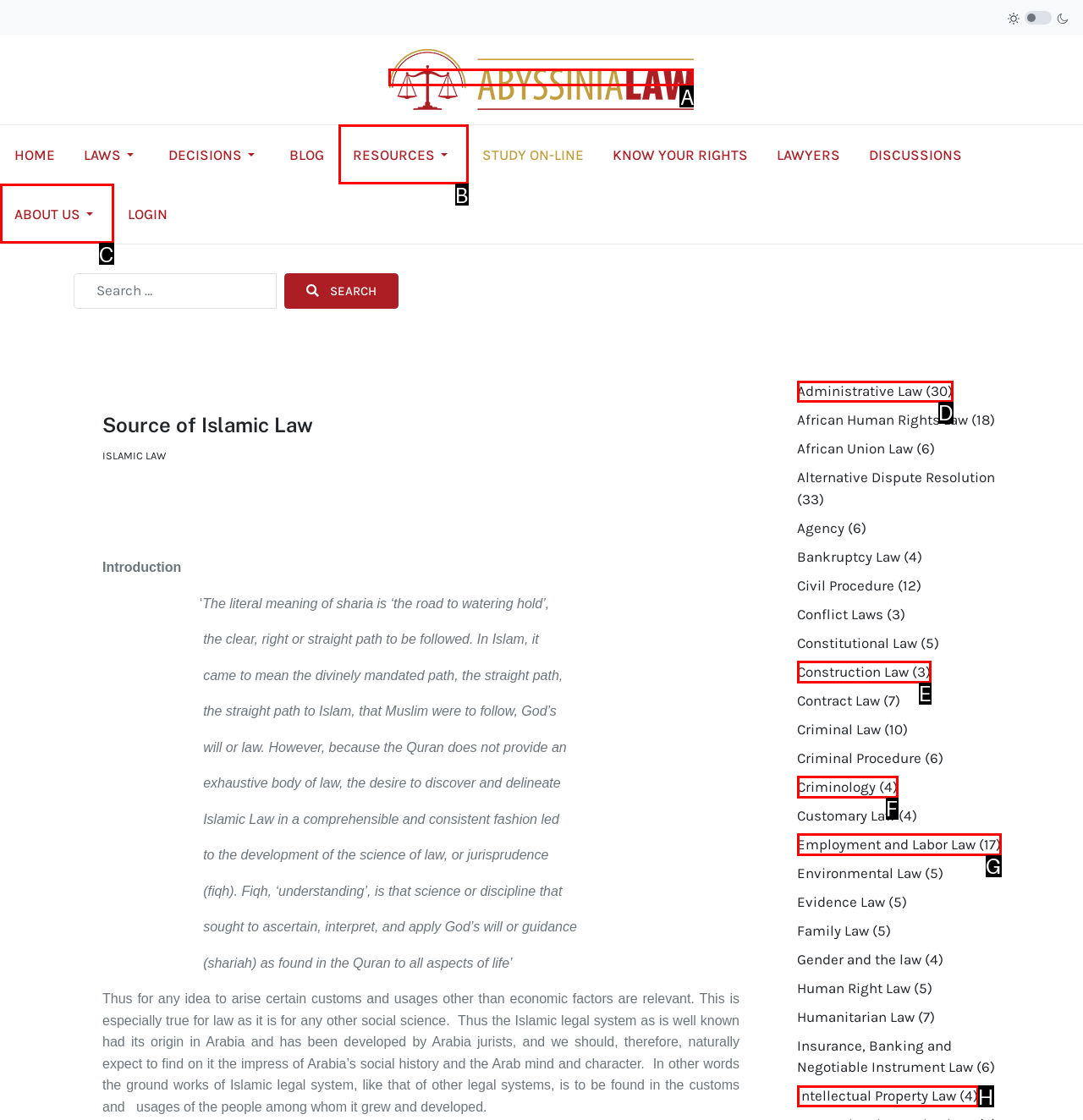To complete the task: Click on Registration Form, select the appropriate UI element to click. Respond with the letter of the correct option from the given choices.

None